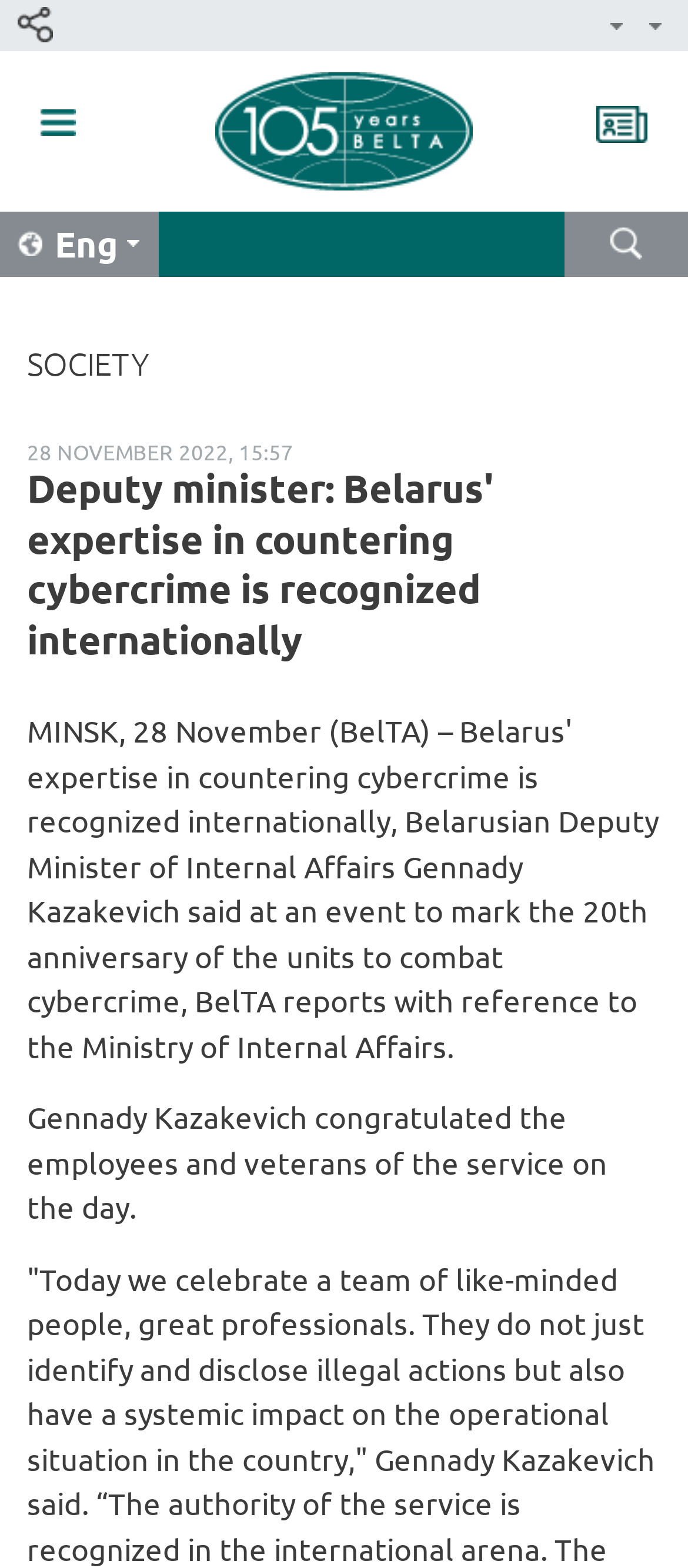Can you give a comprehensive explanation to the question given the content of the image?
What is the topic of the article?

I inferred the topic of the article by reading the heading 'Deputy minister: Belarus' expertise in countering cybercrime is recognized internationally' which suggests that the article is about Belarus' expertise in countering cybercrime.